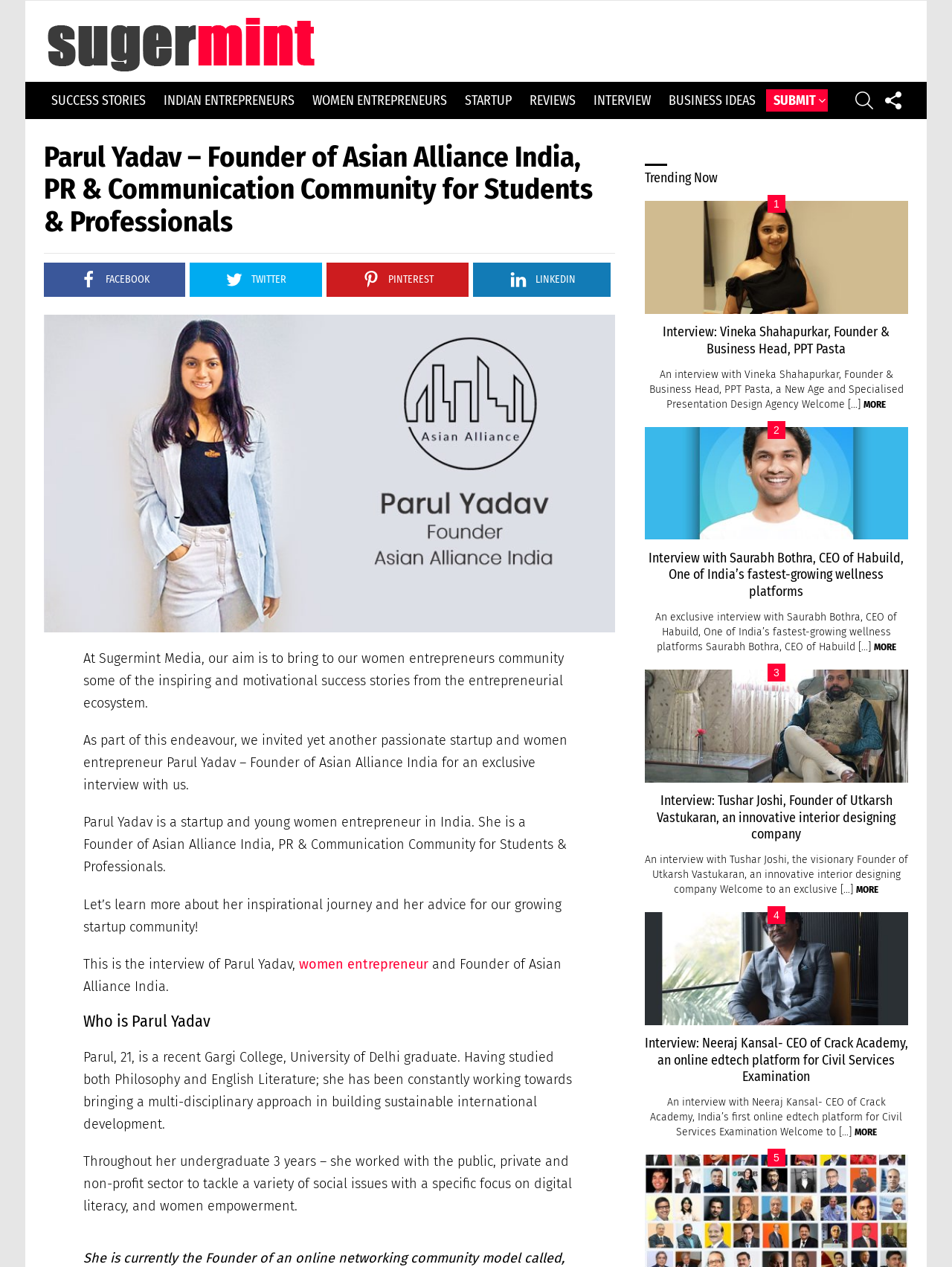Please find the bounding box coordinates of the element that needs to be clicked to perform the following instruction: "Follow us on social media". The bounding box coordinates should be four float numbers between 0 and 1, represented as [left, top, right, bottom].

[0.925, 0.065, 0.95, 0.094]